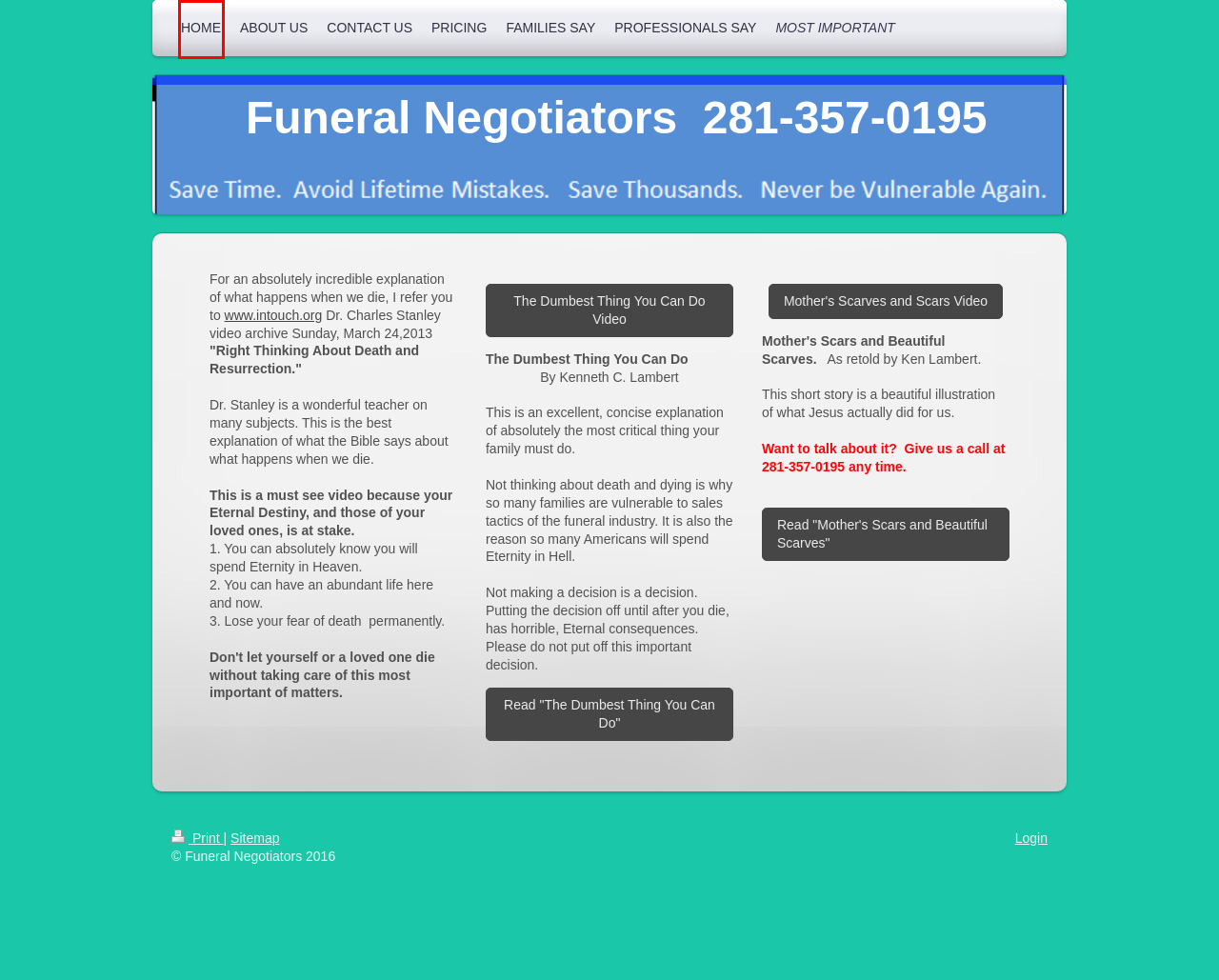Analyze the screenshot of a webpage with a red bounding box and select the webpage description that most accurately describes the new page resulting from clicking the element inside the red box. Here are the candidates:
A. Learn More About Houston Based Funeral Negotiators
B. Funeral Negotiators - Dumbest Thing You Can Do
C. Funeral Negotiators - Families Say
D. Funeral Negotiators - Most Important To Remember.
E. Funeral Negotiators - See What Professionals Say About Us
F. Funeral Negotiators - Mother's Scars
G. Funeral Negotiators - Pricing Information For Our Services
H. Put Money Back in Your Family's Pocket - Funeral Negotiators

H